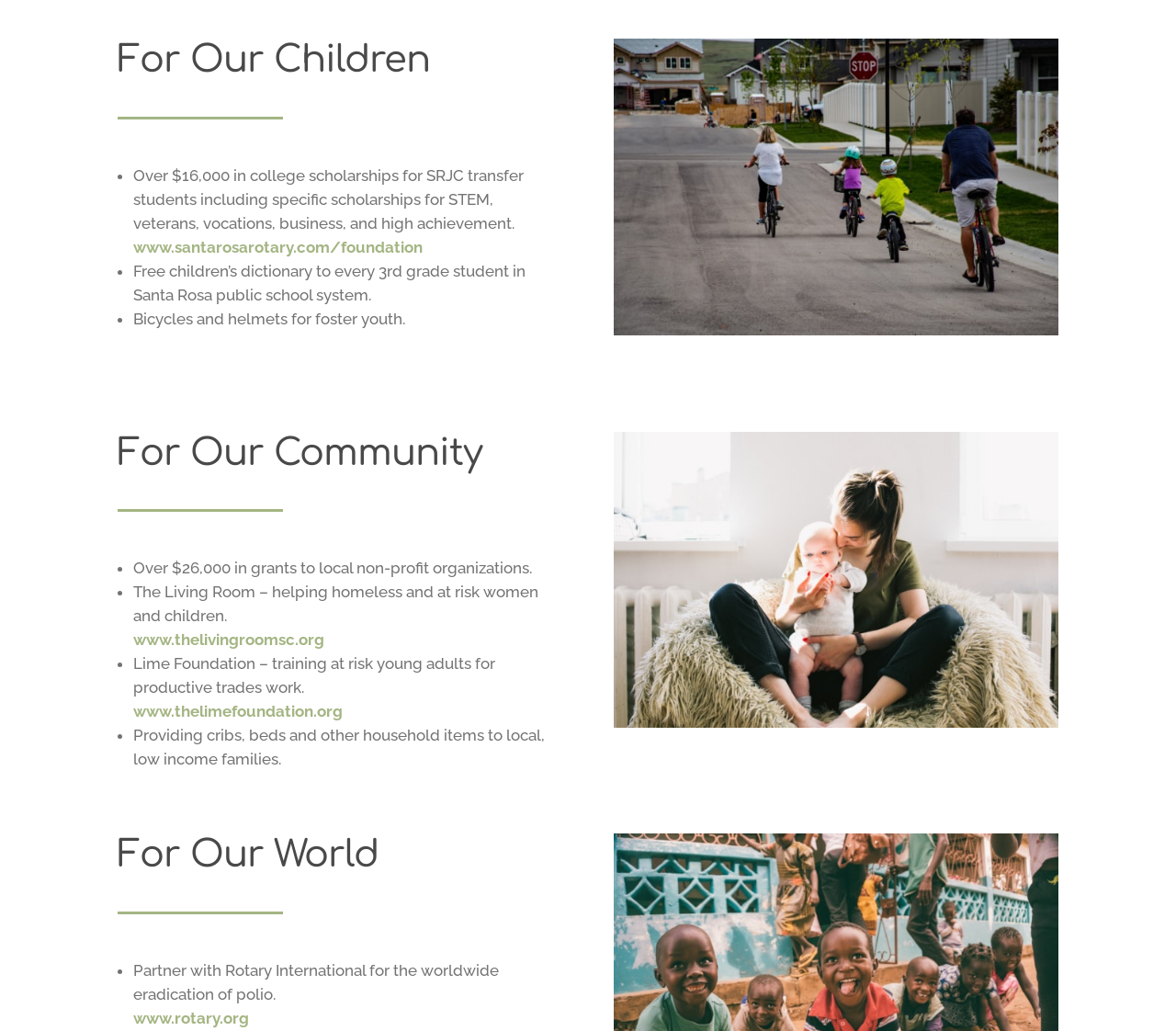What is the goal of the partnership with Rotary International?
Give a detailed explanation using the information visible in the image.

The text 'Partner with Rotary International for the worldwide eradication of polio.' indicates that the goal of the partnership with Rotary International is the eradication of polio. This can be found under the 'For Our World' section.